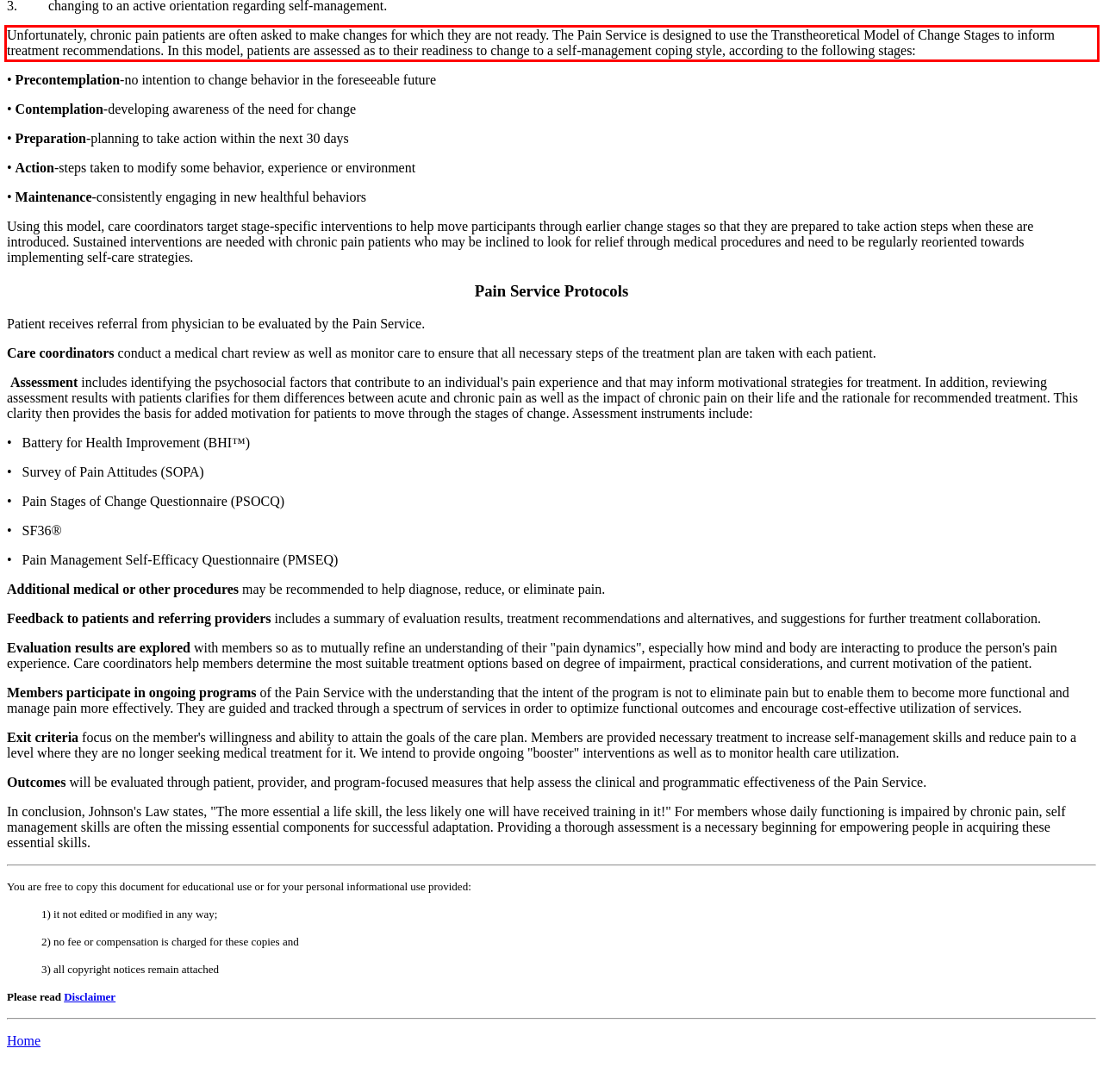You have a screenshot with a red rectangle around a UI element. Recognize and extract the text within this red bounding box using OCR.

Unfortunately, chronic pain patients are often asked to make changes for which they are not ready. The Pain Service is designed to use the Transtheoretical Model of Change Stages to inform treatment recommendations. In this model, patients are assessed as to their readiness to change to a self-management coping style, according to the following stages: